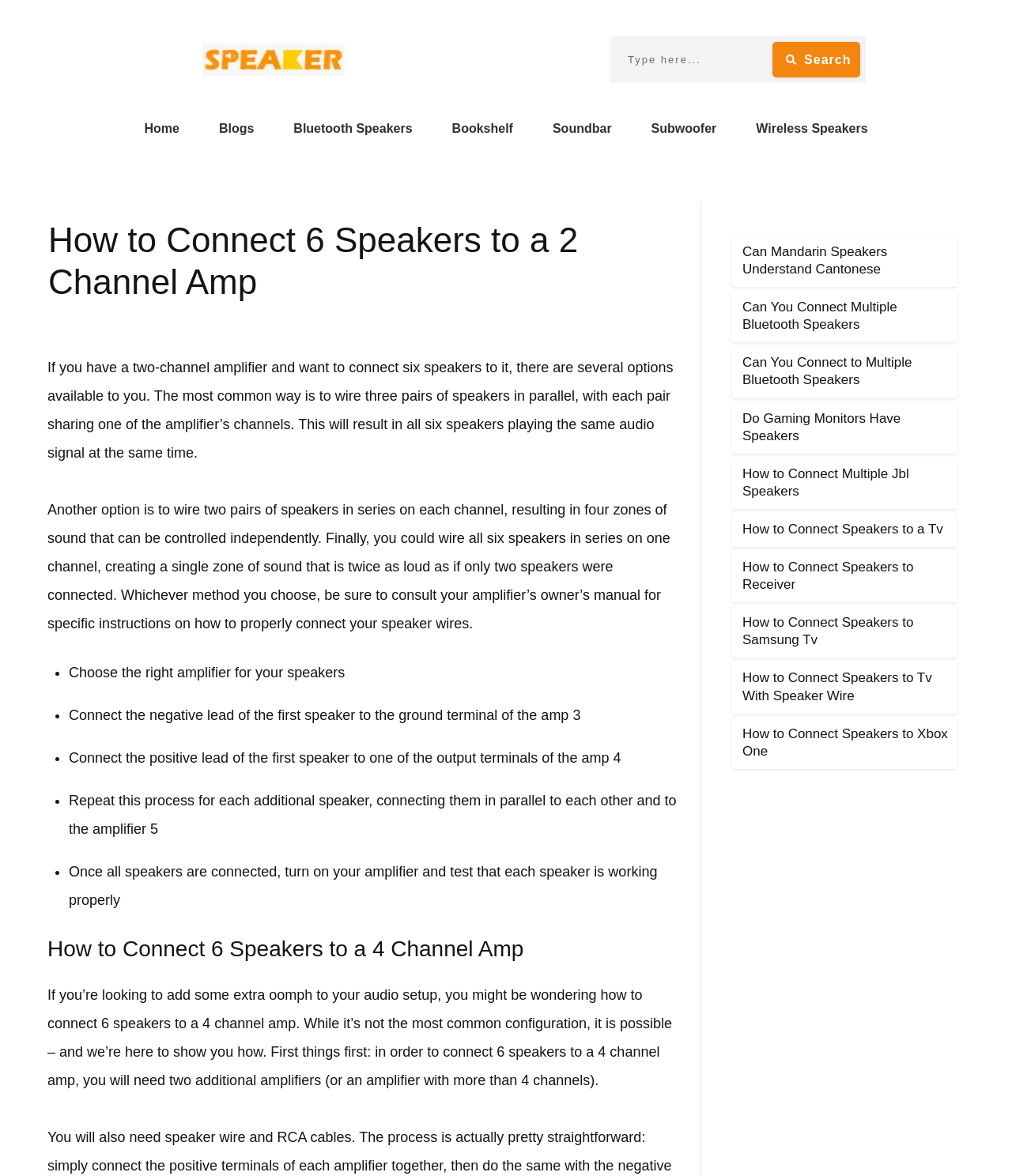Describe every aspect of the webpage comprehensively.

This webpage is about connecting speakers to amplifiers, with a focus on how to connect 6 speakers to a 2-channel amp and a 4-channel amp. At the top of the page, there is a speaker logo and a search bar with a button. Below the search bar, there are several links to different categories, including "Home", "Blogs", "Bluetooth Speakers", and more.

The main content of the page is divided into two sections. The first section, titled "How to Connect 6 Speakers to a 2 Channel Amp", explains the different options for connecting 6 speakers to a 2-channel amplifier. The text describes how to wire three pairs of speakers in parallel, wire two pairs of speakers in series on each channel, and wire all six speakers in series on one channel. There is also a list of steps to follow, including choosing the right amplifier, connecting the speakers, and testing the setup.

The second section, titled "How to Connect 6 Speakers to a 4 Channel Amp", explains how to connect 6 speakers to a 4-channel amplifier. The text notes that this requires two additional amplifiers or an amplifier with more than 4 channels. Below this section, there are several article links related to connecting speakers, including "Can Mandarin Speakers Understand Cantonese", "Can You Connect Multiple Bluetooth Speakers", and more. These articles are arranged in a grid, with each article taking up a small rectangular space.